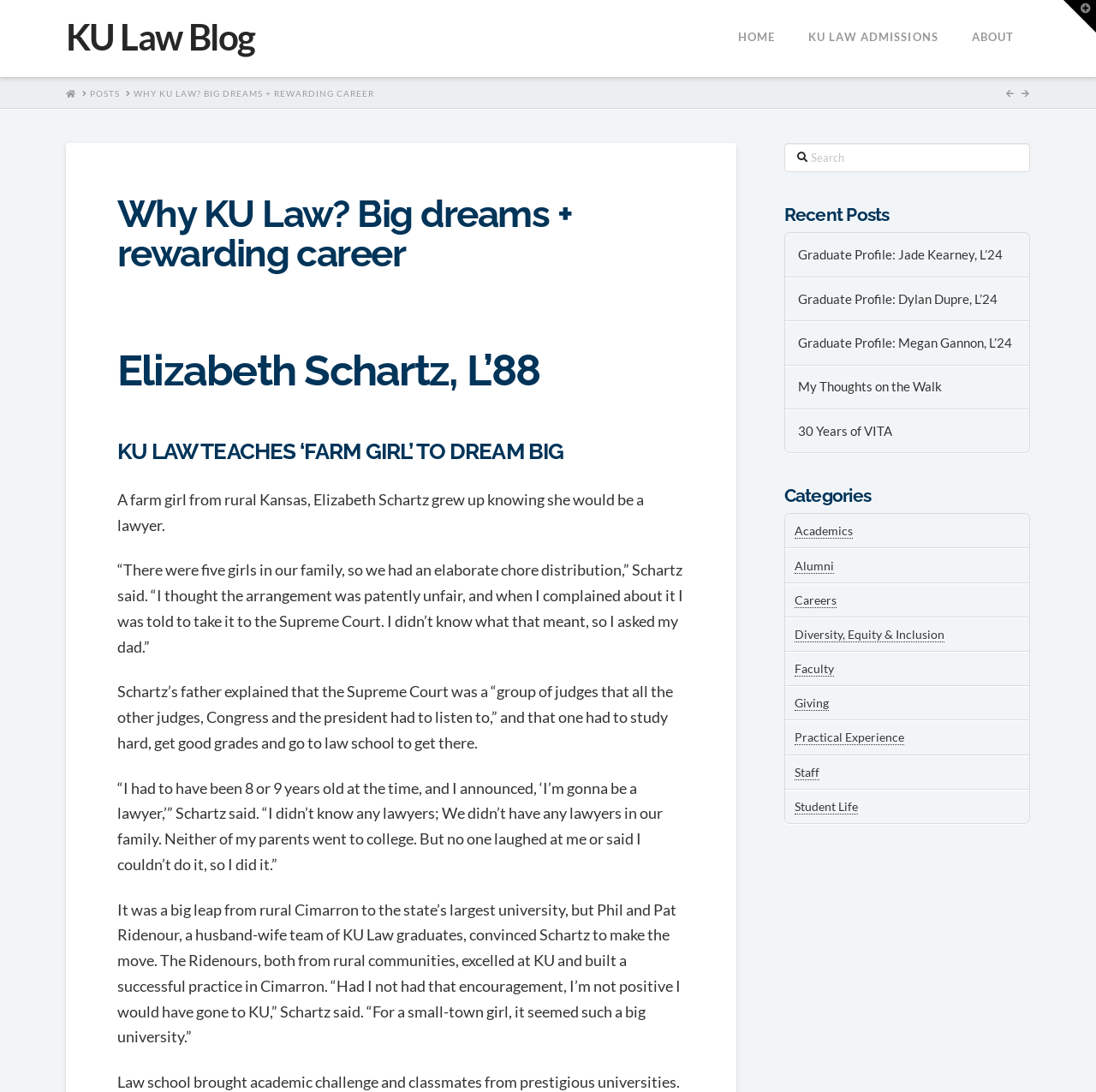Determine the bounding box coordinates of the clickable element to complete this instruction: "Browse the 'Categories' section". Provide the coordinates in the format of four float numbers between 0 and 1, [left, top, right, bottom].

[0.715, 0.445, 0.94, 0.462]